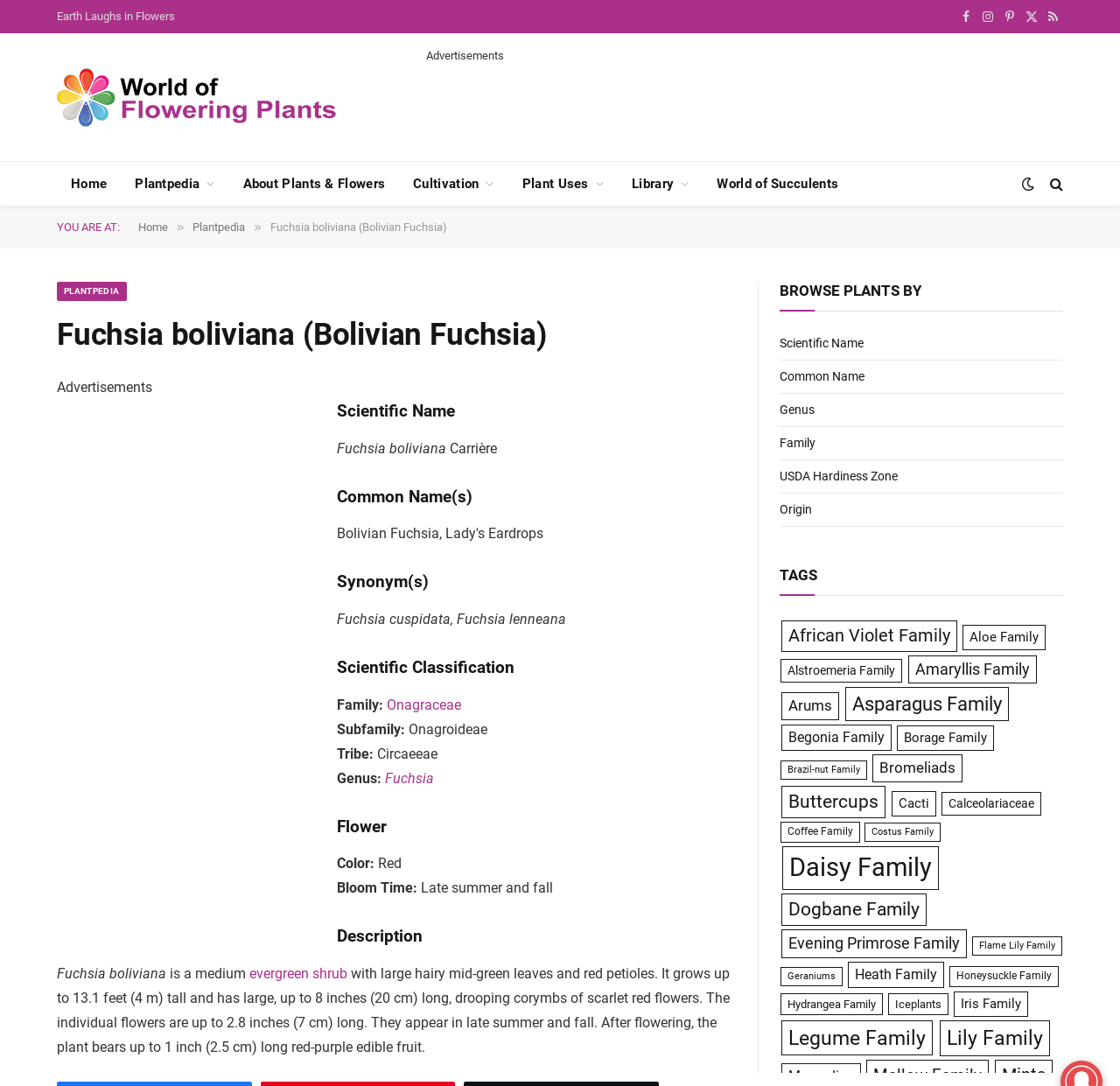Provide the bounding box coordinates of the HTML element described as: "Flame Lily Family". The bounding box coordinates should be four float numbers between 0 and 1, i.e., [left, top, right, bottom].

[0.868, 0.862, 0.948, 0.88]